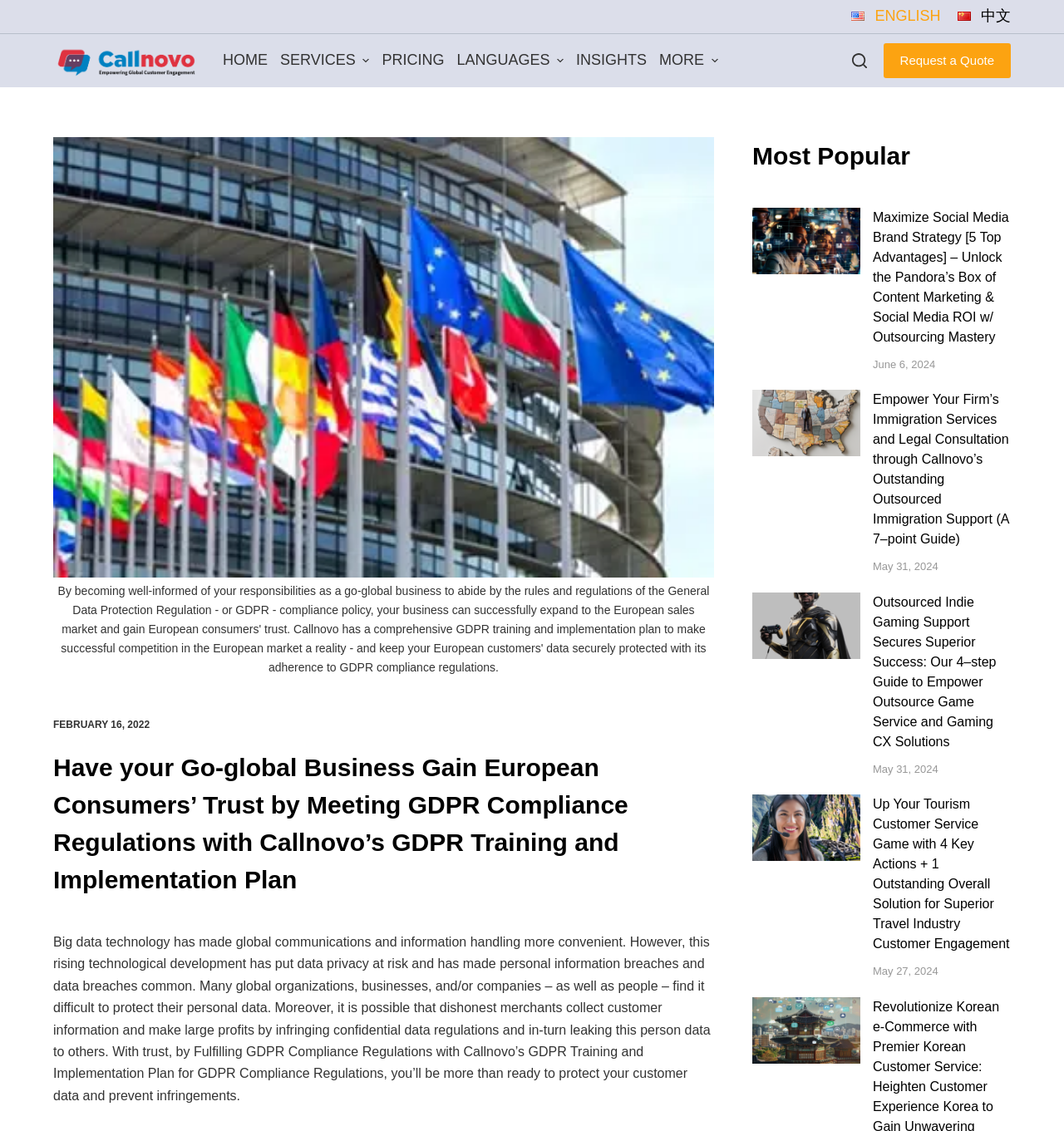What is the format of the webpage content?
Carefully analyze the image and provide a thorough answer to the question.

The webpage content appears to be a collection of blog posts, each with a heading, image, and text, which suggests that the format of the webpage content is a series of blog posts or articles.